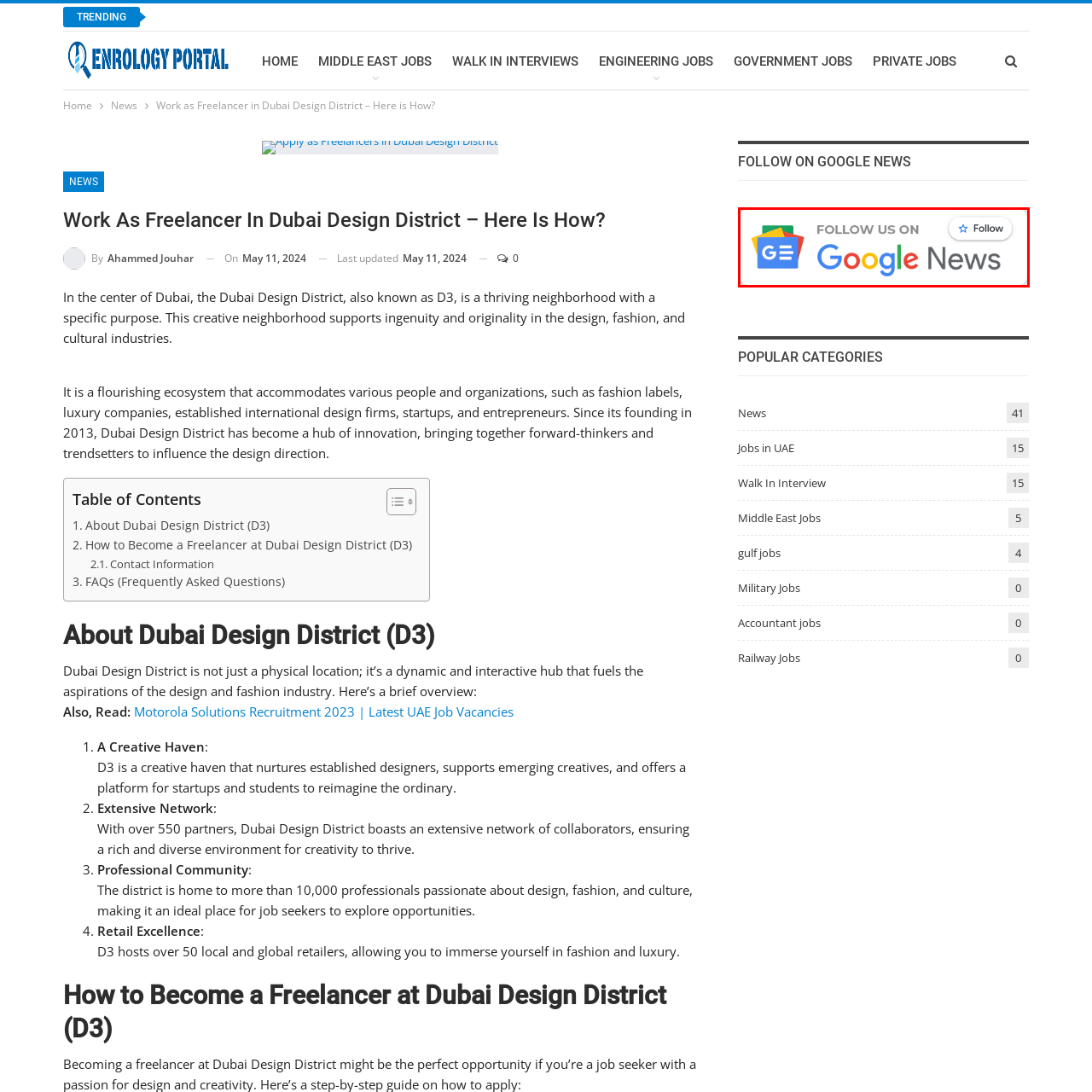Generate a detailed caption for the image that is outlined by the red border.

The image prominently features a "Follow Us On Google News" button, encouraging users to stay updated with the latest news and updates from the Enrology Job Portal. The button is visually designed with the recognizable Google News logo, often characterized by a combination of colorful squares and the bold Google News text. This encourages engagement and interaction, allowing users to easily connect with the portal for timely information on job opportunities in Dubai and beyond.